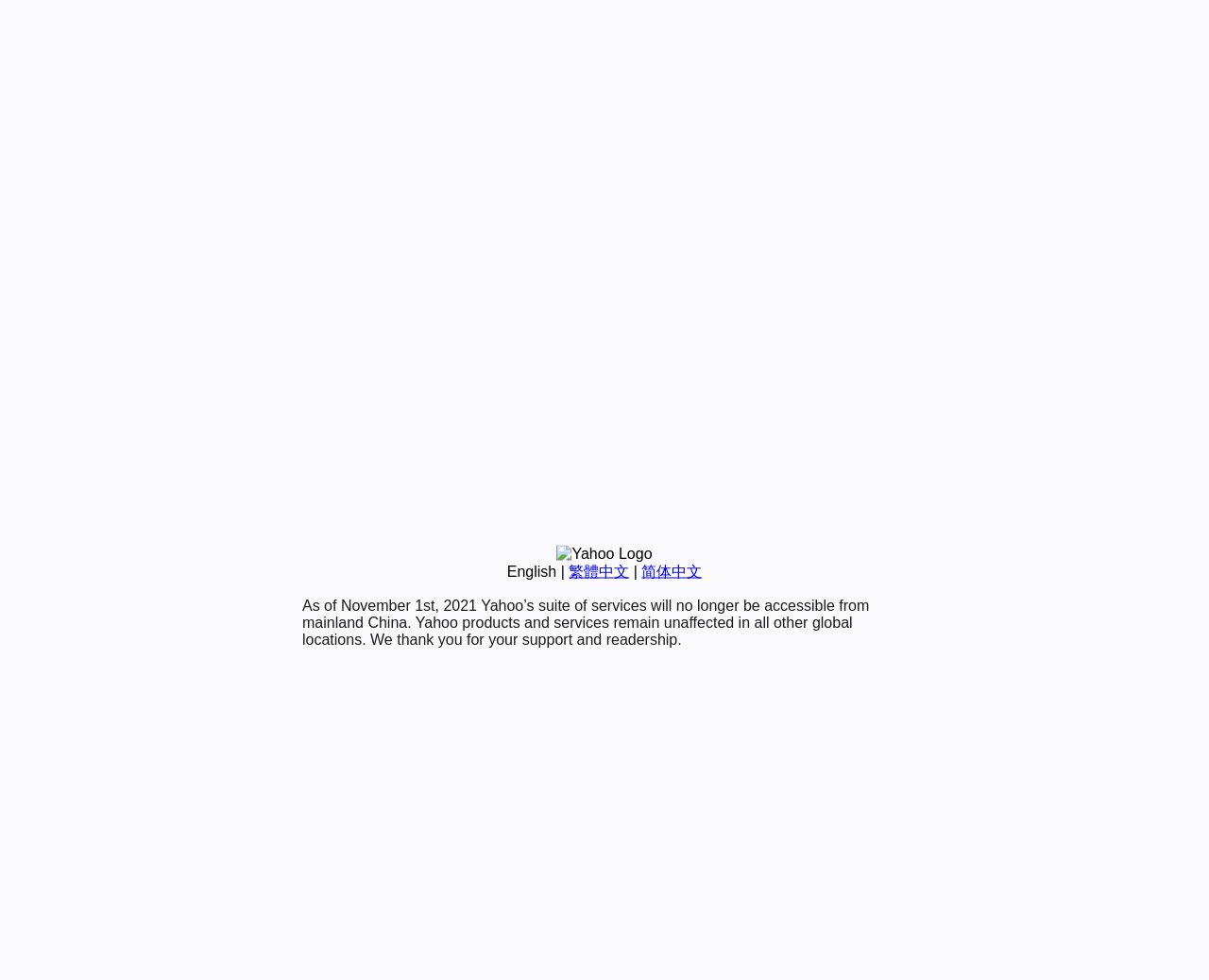Bounding box coordinates must be specified in the format (top-left x, top-left y, bottom-right x, bottom-right y). All values should be floating point numbers between 0 and 1. What are the bounding box coordinates of the UI element described as: 简体中文

[0.531, 0.575, 0.581, 0.591]